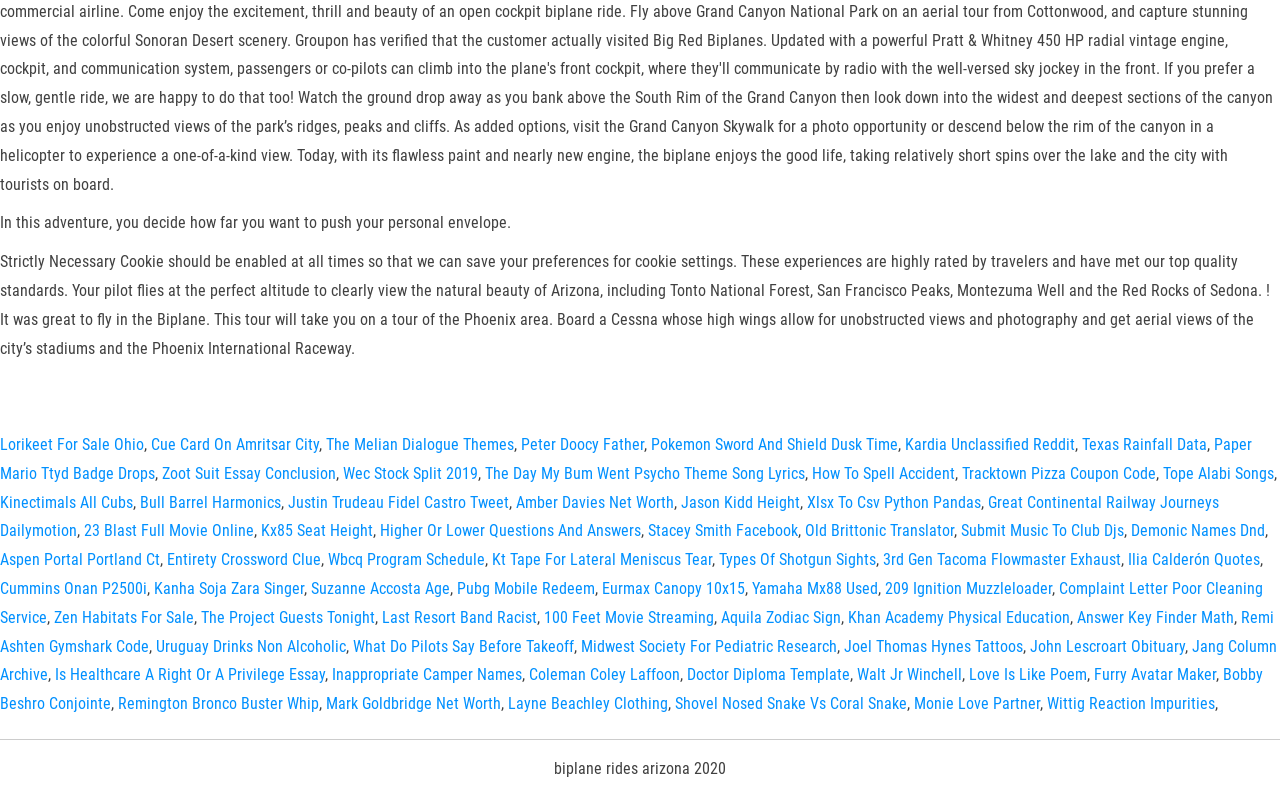Show the bounding box coordinates of the element that should be clicked to complete the task: "Click on 'Lorikeet For Sale Ohio'".

[0.0, 0.538, 0.112, 0.561]